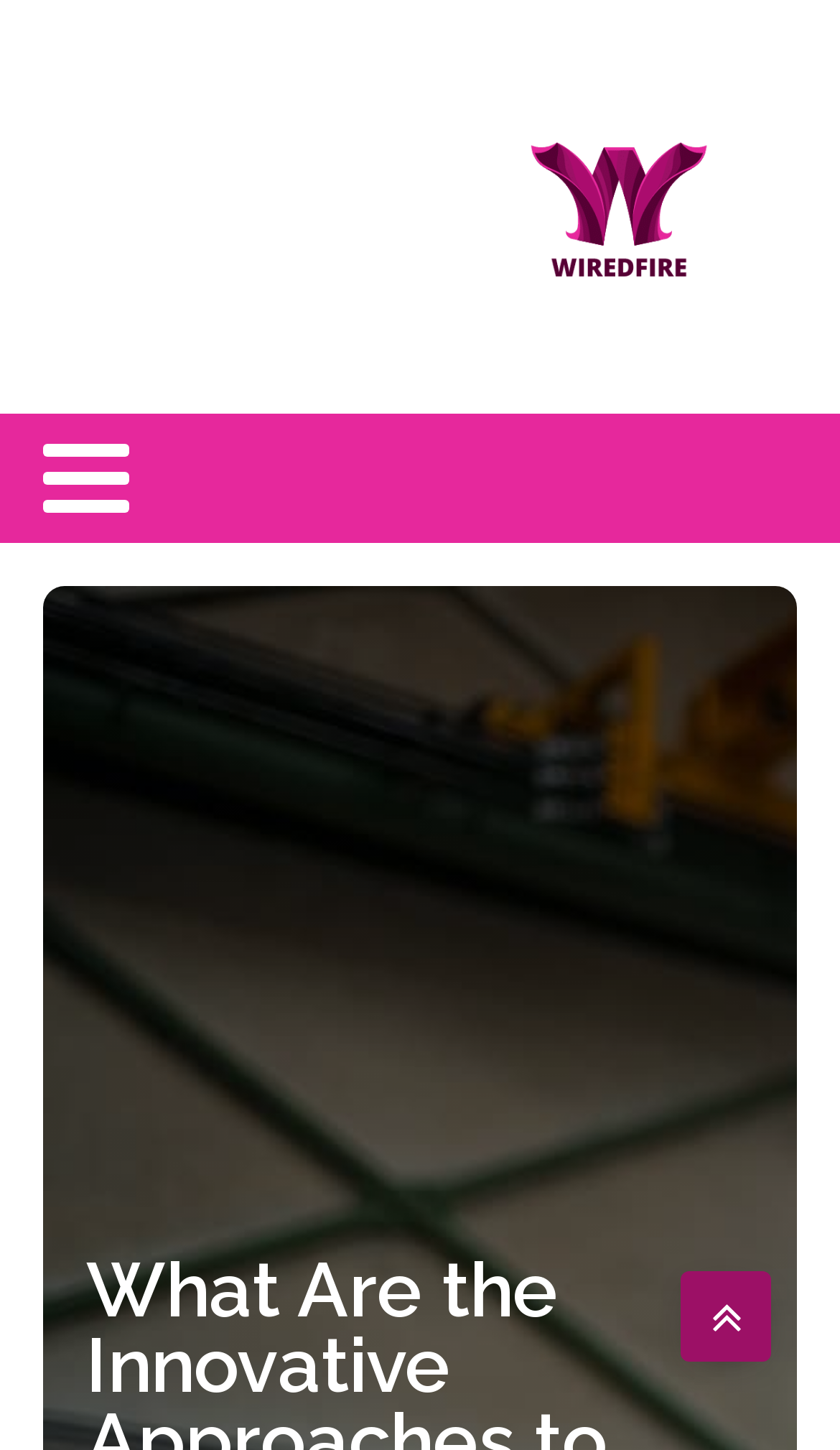Please determine the primary heading and provide its text.

What Are the Innovative Approaches to Integrating Art and Digital Displays in Your Home Decor?